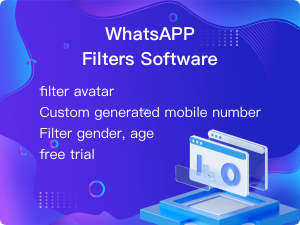What is the benefit of the free trial?
Using the image, respond with a single word or phrase.

Explore without commitment